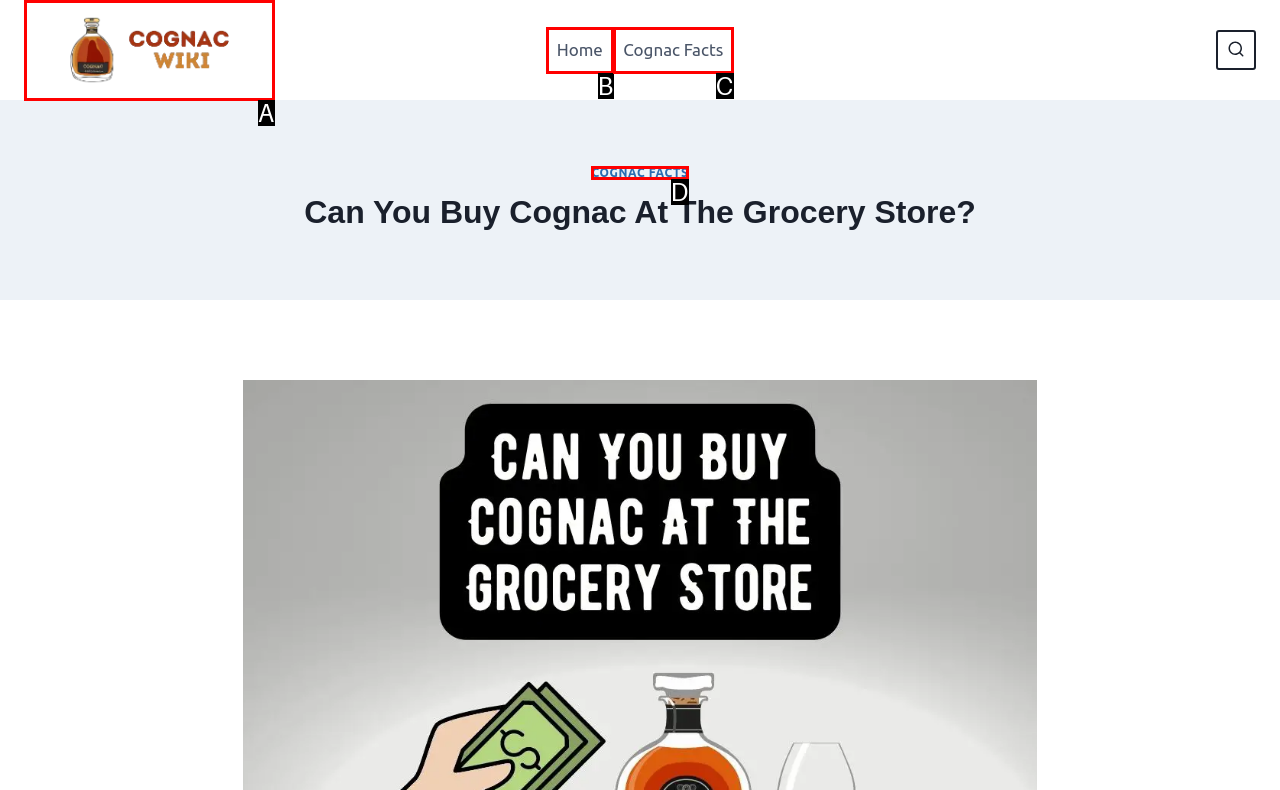Pinpoint the HTML element that fits the description: Cognac Facts
Answer by providing the letter of the correct option.

C